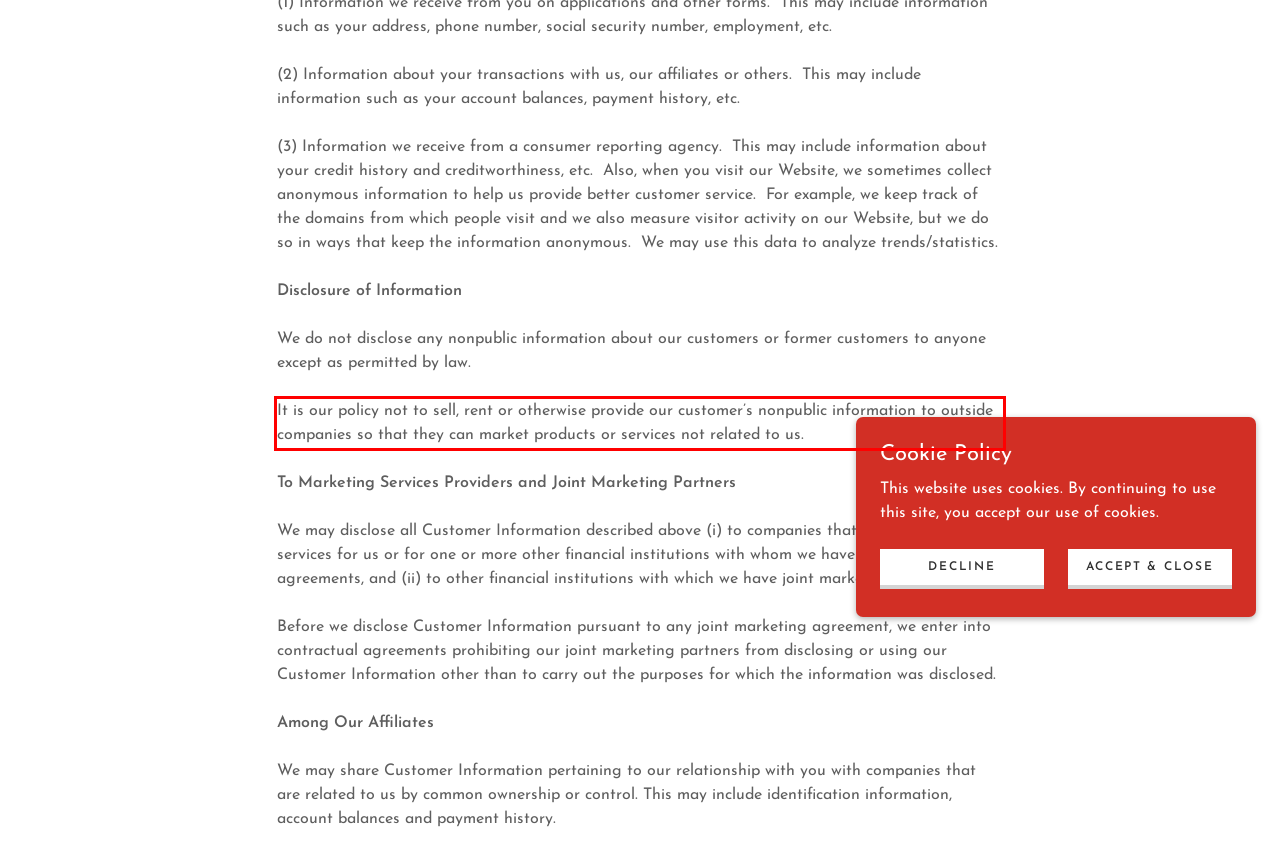Given a screenshot of a webpage with a red bounding box, please identify and retrieve the text inside the red rectangle.

It is our policy not to sell, rent or otherwise provide our customer’s nonpublic information to outside companies so that they can market products or services not related to us.